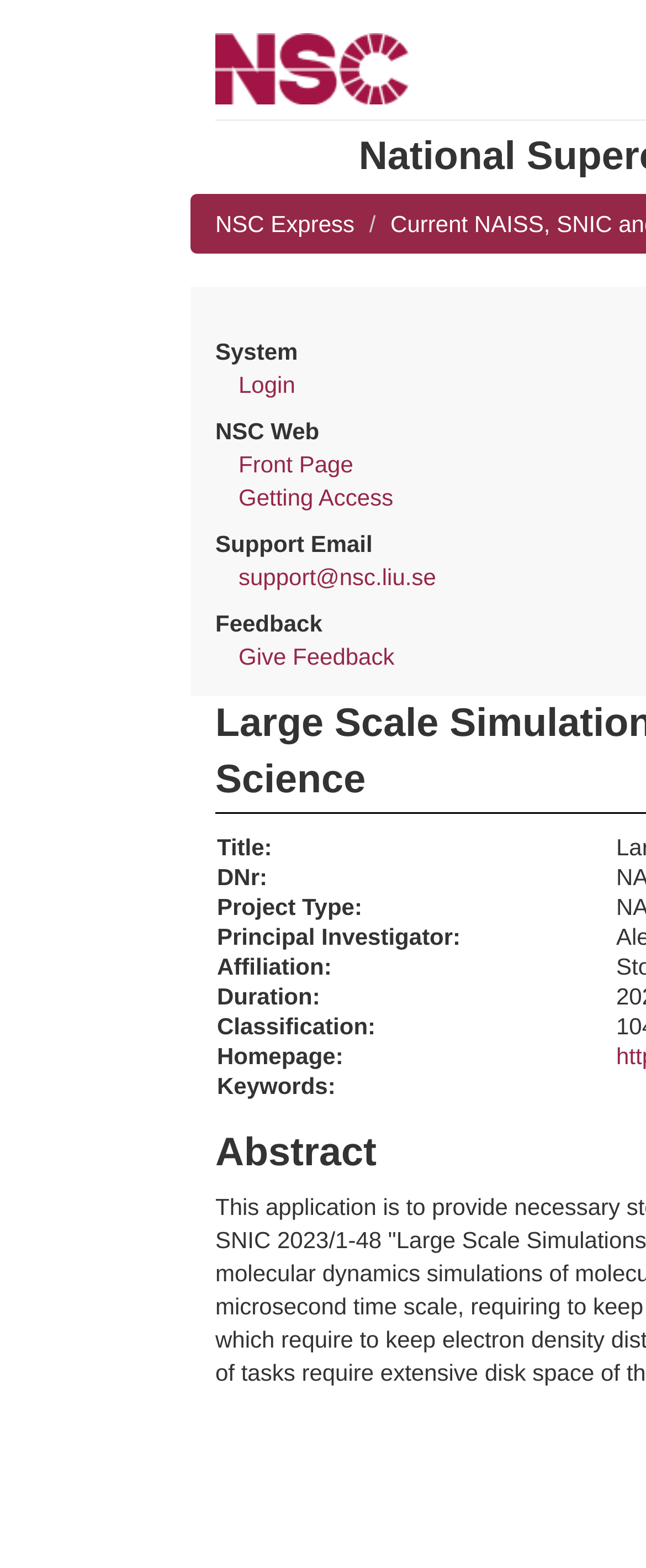What is the text above the 'Login' link?
Based on the screenshot, respond with a single word or phrase.

System